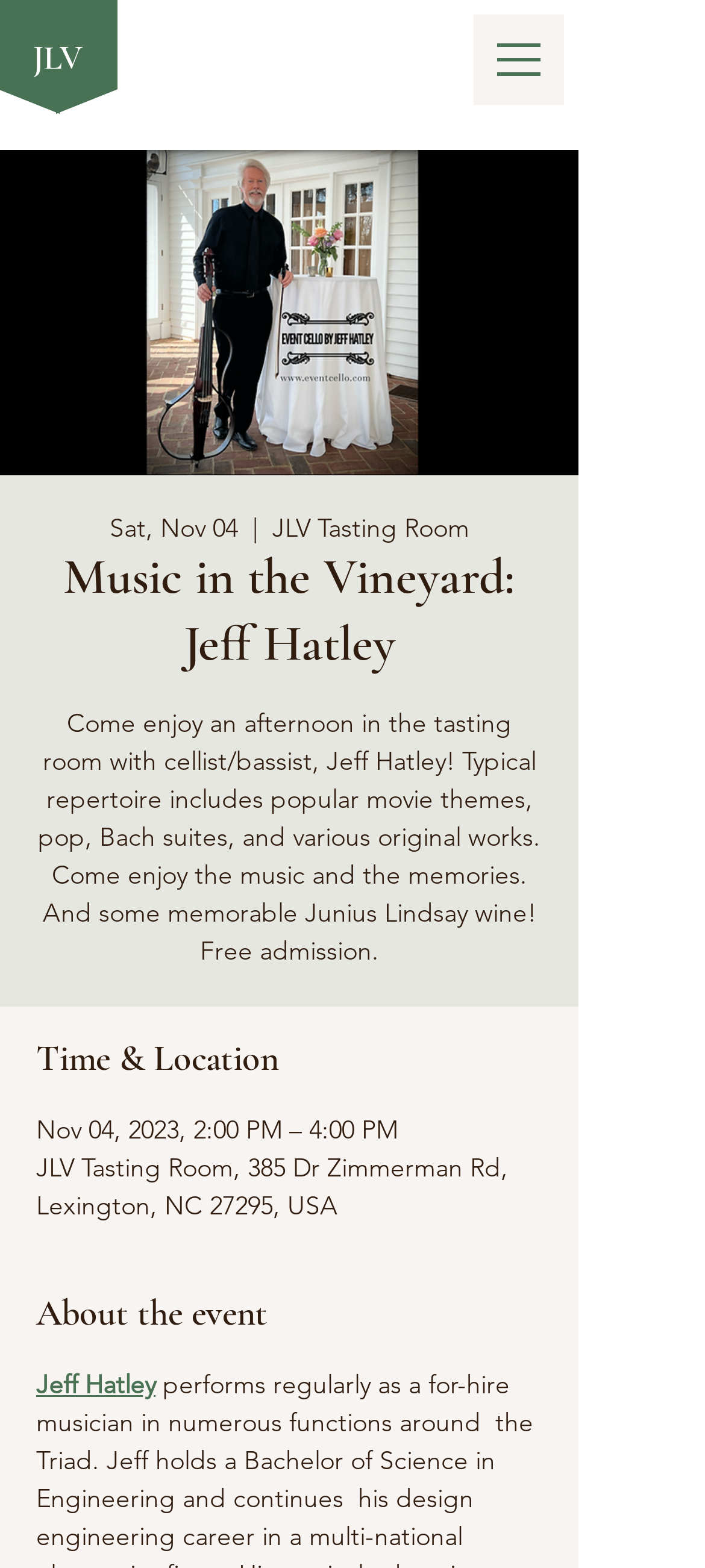From the image, can you give a detailed response to the question below:
Where is the event located?

I found the event location by looking at the 'Time & Location' section, where it says 'JLV Tasting Room, 385 Dr Zimmerman Rd, Lexington, NC 27295, USA'.